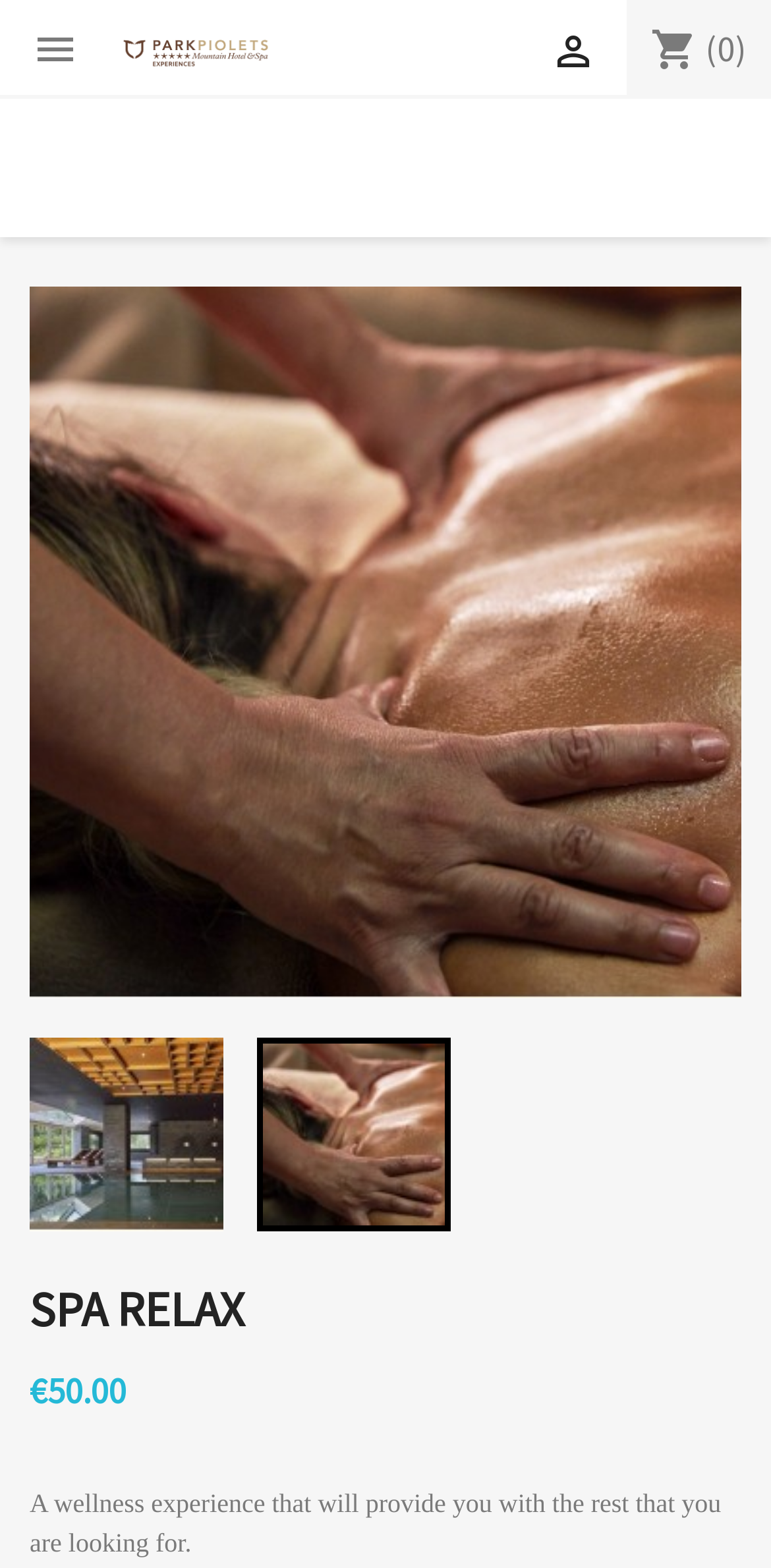Identify the bounding box coordinates for the region to click in order to carry out this instruction: "Add to wishlist". Provide the coordinates using four float numbers between 0 and 1, formatted as [left, top, right, bottom].

[0.105, 0.344, 0.487, 0.382]